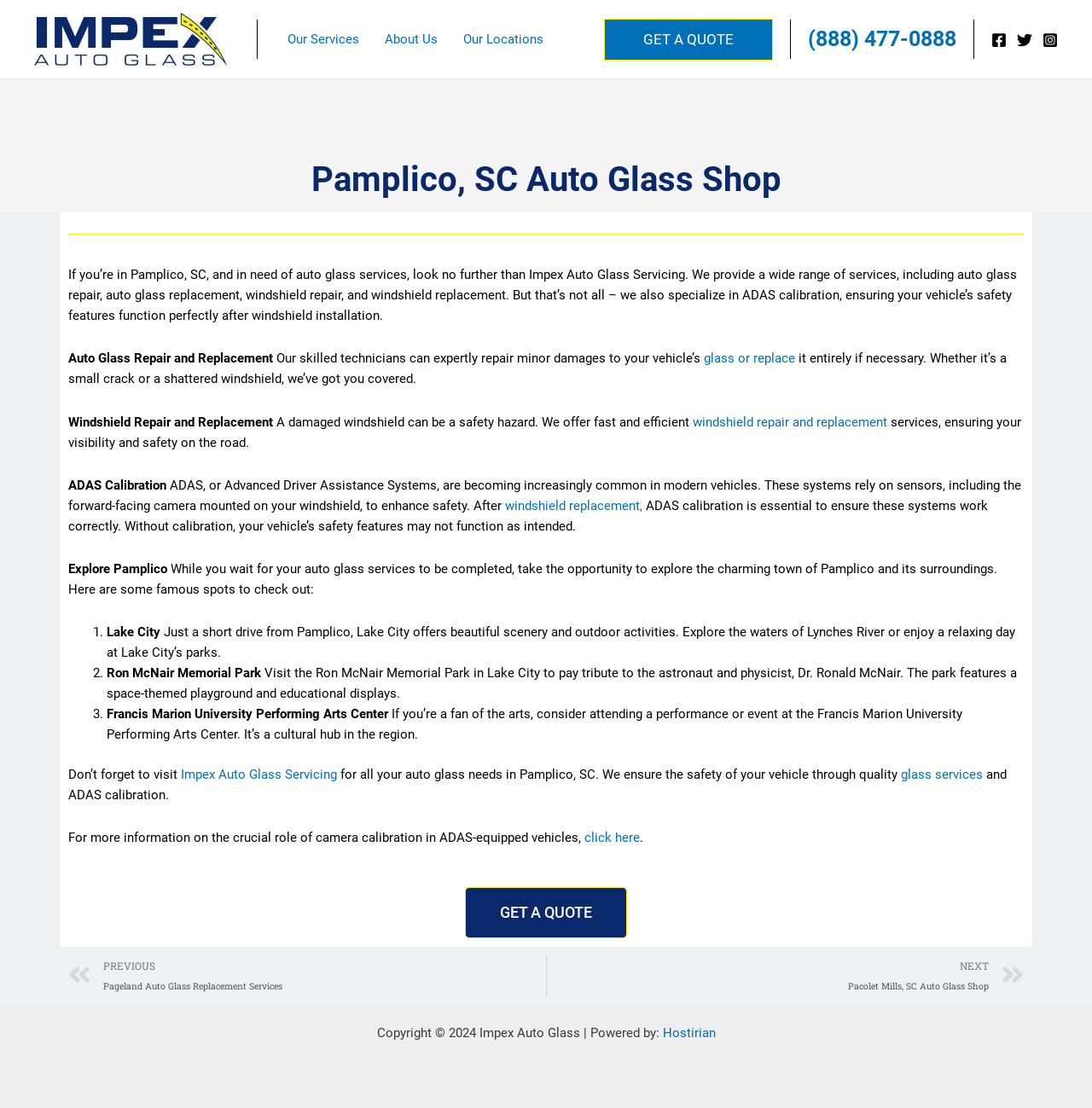Determine the bounding box coordinates of the section I need to click to execute the following instruction: "Visit 'Our Services'". Provide the coordinates as four float numbers between 0 and 1, i.e., [left, top, right, bottom].

[0.252, 0.008, 0.341, 0.062]